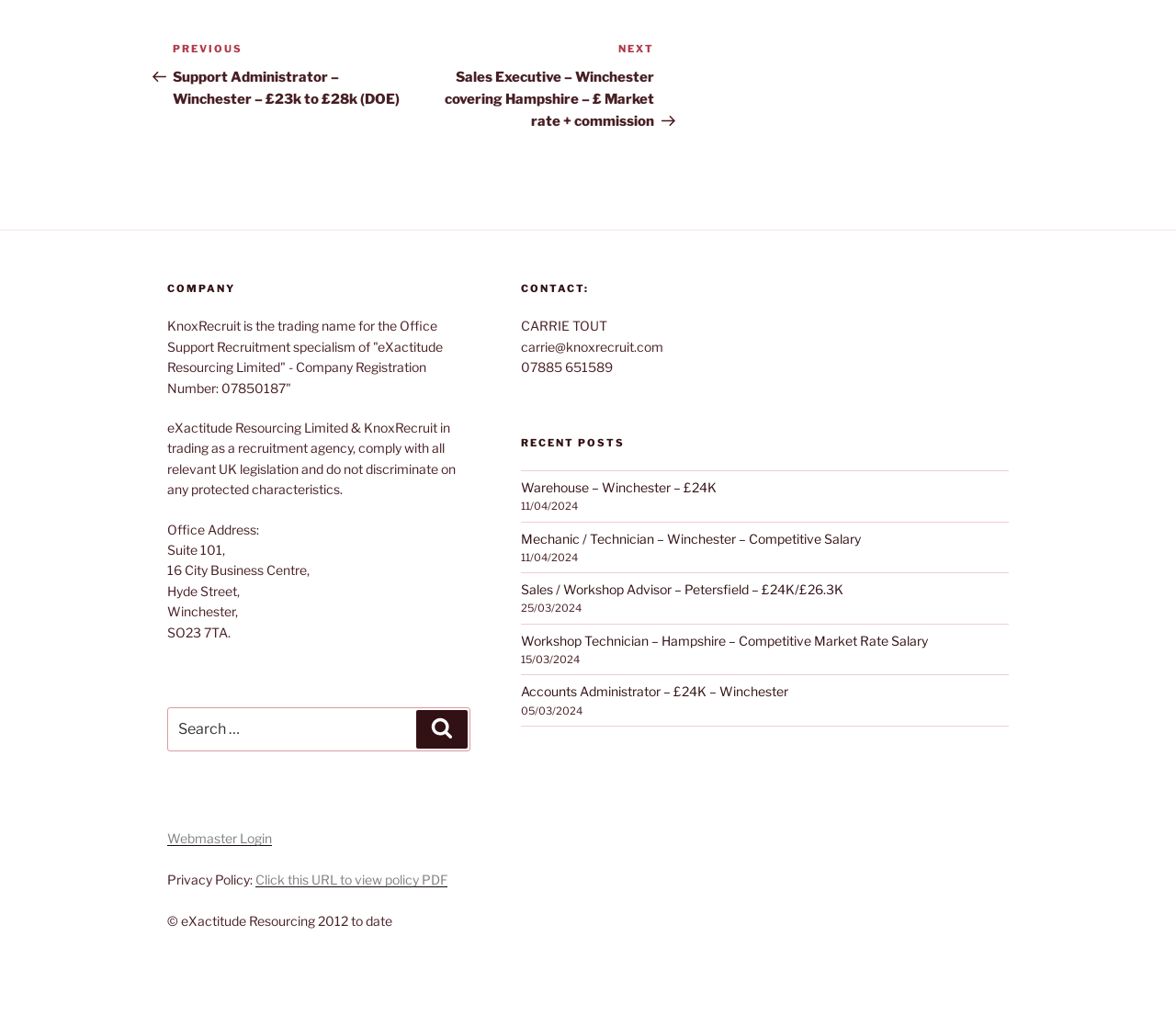Please identify the bounding box coordinates of the clickable element to fulfill the following instruction: "Click on the 'Warehouse – Winchester – £24K' job post". The coordinates should be four float numbers between 0 and 1, i.e., [left, top, right, bottom].

[0.443, 0.472, 0.609, 0.488]